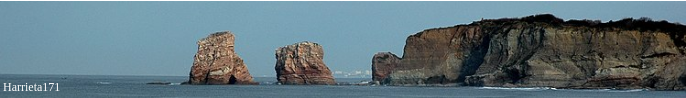What is the color of the background?
With the help of the image, please provide a detailed response to the question.

The caption describes the background as a 'gentle gradient of blue skies', which indicates that the dominant color of the background is blue, evoking a sense of serenity and calmness.